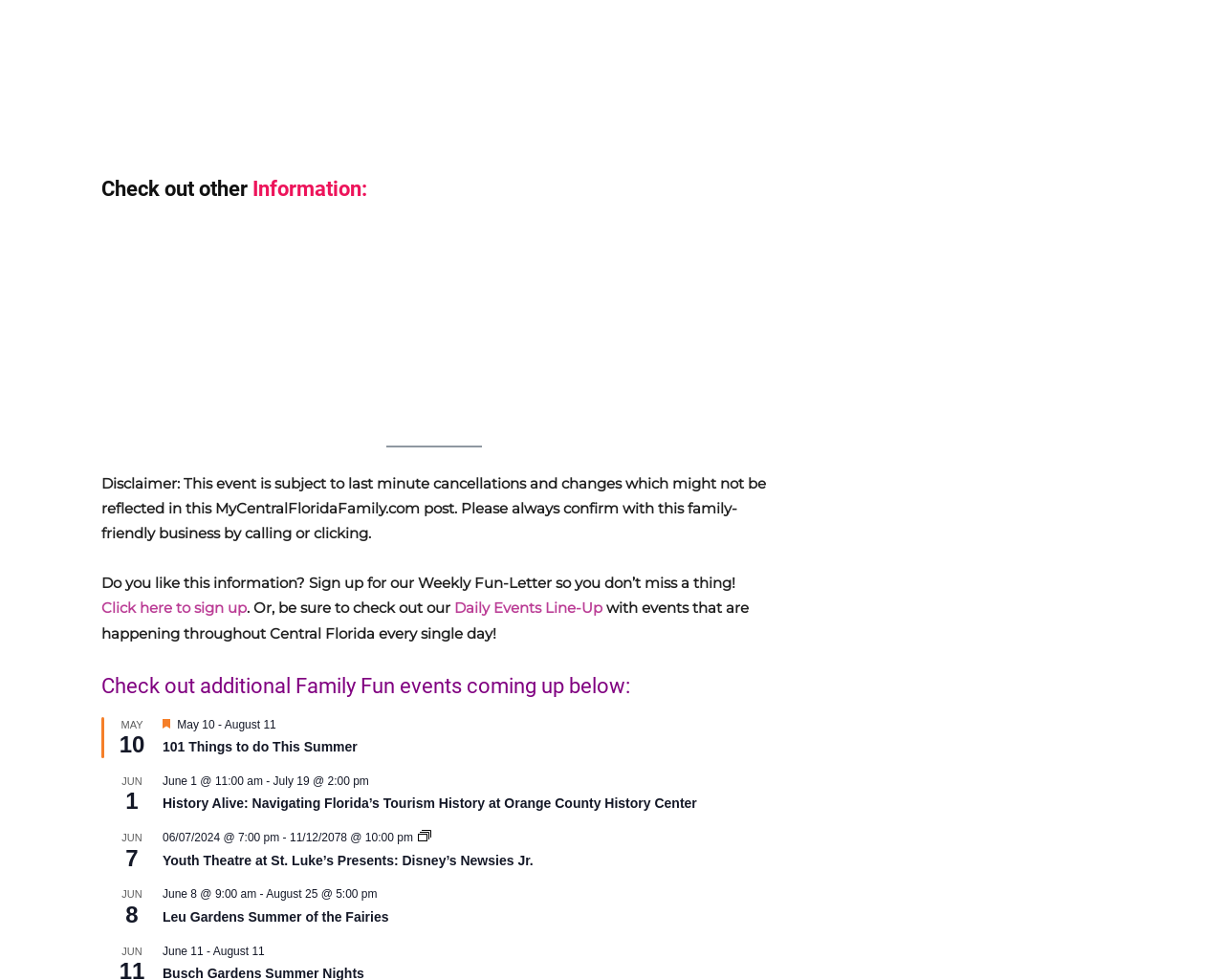Based on the element description, predict the bounding box coordinates (top-left x, top-left y, bottom-right x, bottom-right y) for the UI element in the screenshot: alt="Music Club Kids"

[0.664, 0.277, 0.917, 0.546]